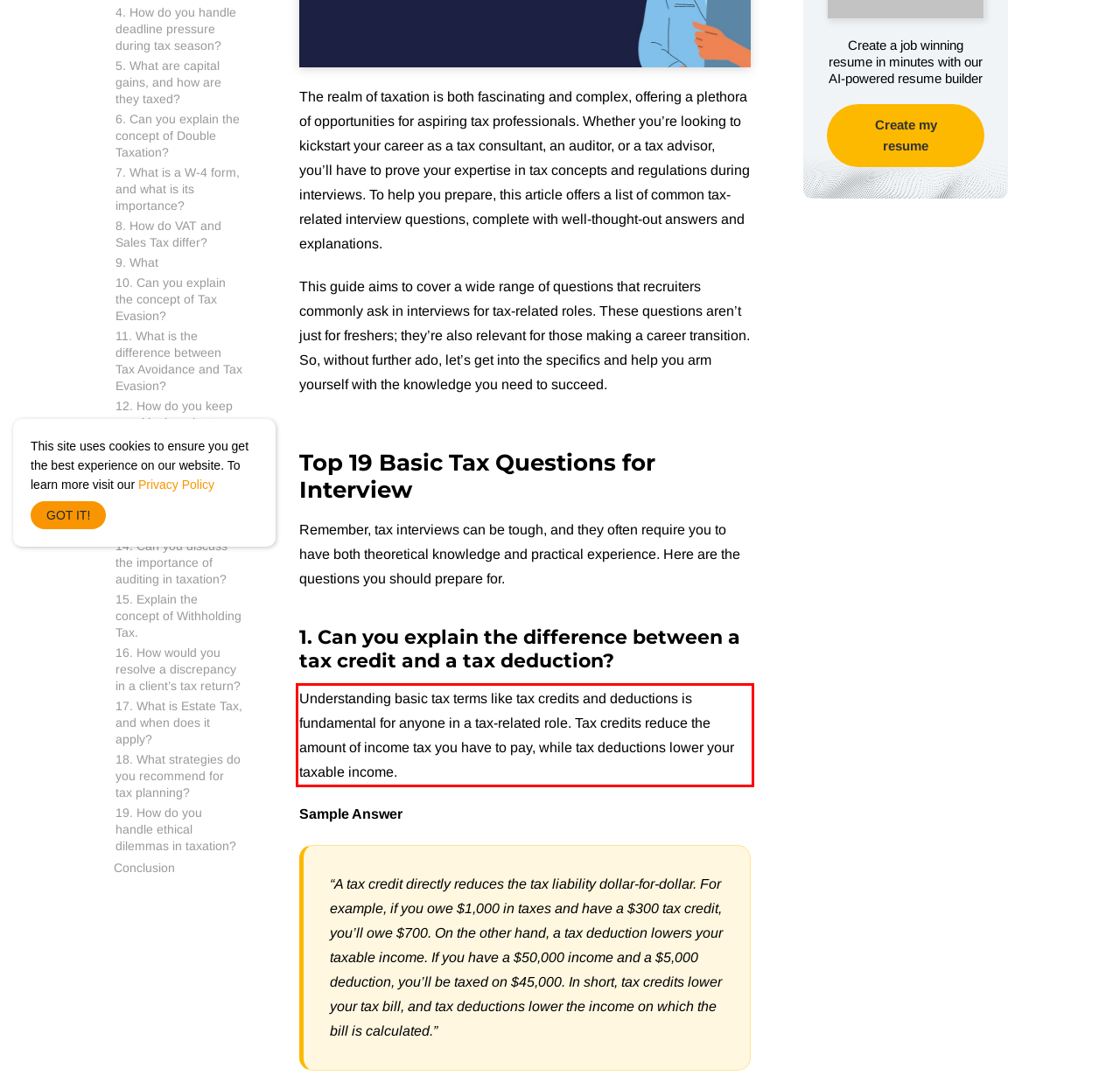Using the provided screenshot of a webpage, recognize the text inside the red rectangle bounding box by performing OCR.

Understanding basic tax terms like tax credits and deductions is fundamental for anyone in a tax-related role. Tax credits reduce the amount of income tax you have to pay, while tax deductions lower your taxable income.